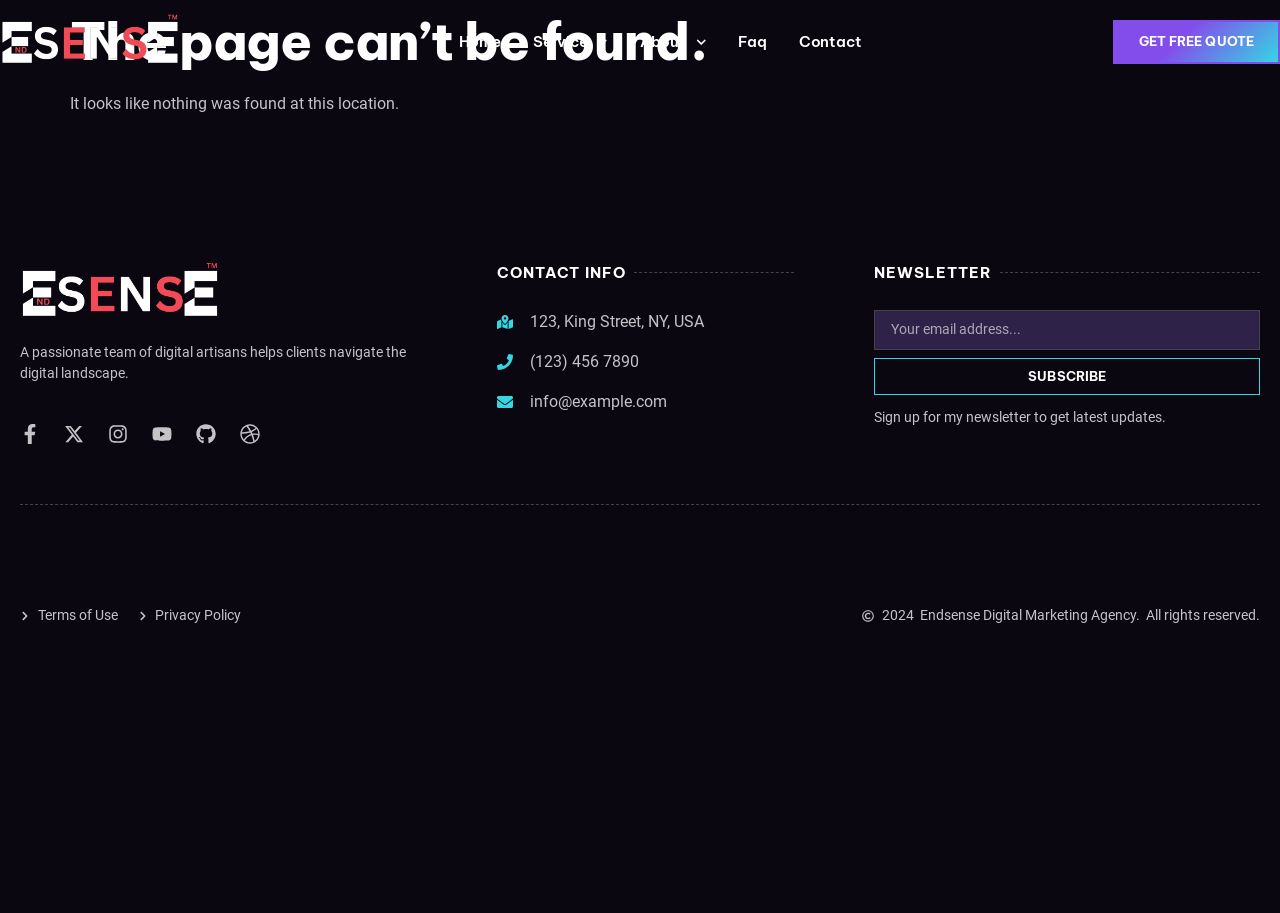Give a full account of the webpage's elements and their arrangement.

This webpage is a 404 error page from Endsense Digital Marketing Agency. At the top, there is a navigation menu with links to "Home", "Service", "About", "Faq", and "Contact". Each of these links has a small icon next to it, except for "Home". The "Service" and "About" links have dropdown menus. On the right side of the navigation menu, there is a prominent call-to-action button "GET FREE QUOTE".

Below the navigation menu, there is a main content area with a heading that reads "The page can’t be found." followed by a paragraph of text that says "It looks like nothing was found at this location.".

Further down the page, there is a section that describes the agency, stating that they are a "passionate team of digital artisans" that helps clients navigate the digital landscape. Below this, there are social media links to Facebook, Twitter, Instagram, YouTube, GitHub, and Dribbble, each represented by an icon.

The page also has a contact information section with the agency's address, phone number, and email address. There is a newsletter subscription section where users can enter their email address to receive updates. The page ends with a footer section that includes links to "Terms of Use", "Privacy Policy", and a copyright notice.